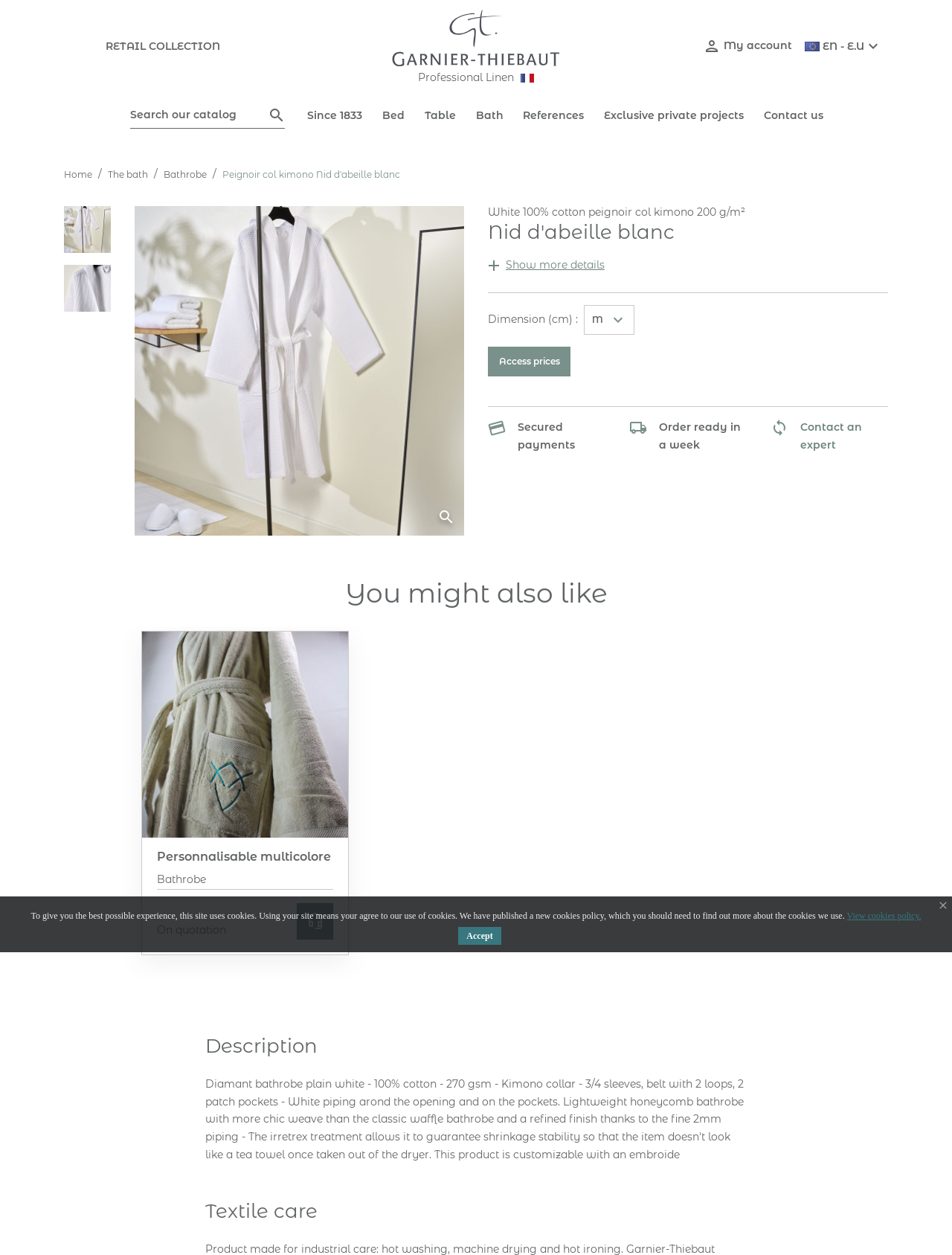Describe all the significant parts and information present on the webpage.

This webpage appears to be a product page for a white 100% cotton peignoir col kimono. At the top, there is a header section with several links, including "RETAIL COLLECTION", "Garnier-Thiebaut Professional Linen", and "My account". There is also a search bar and a dropdown menu with language options.

Below the header, there is a navigation breadcrumb trail showing the path from the home page to the current product page. The product title, "White 100% cotton peignoir col kimono 200 g/m² Nid d'abeille blanc", is displayed prominently, along with an image of the product.

The product details section includes information about the product's dimensions, with a dropdown menu to select different sizes. There are also sections highlighting the product's features, such as "Access prices", "Secured payments", and "Order ready in a week".

Further down the page, there is a section titled "You might also like", which displays a related product, "Bathrobe Personnalisable multicolore", with an image and a brief description.

The page also includes sections for product description, textile care, and a notice about the use of cookies on the site. At the bottom of the page, there is a button to accept the cookie policy and a link to view the policy in more detail.